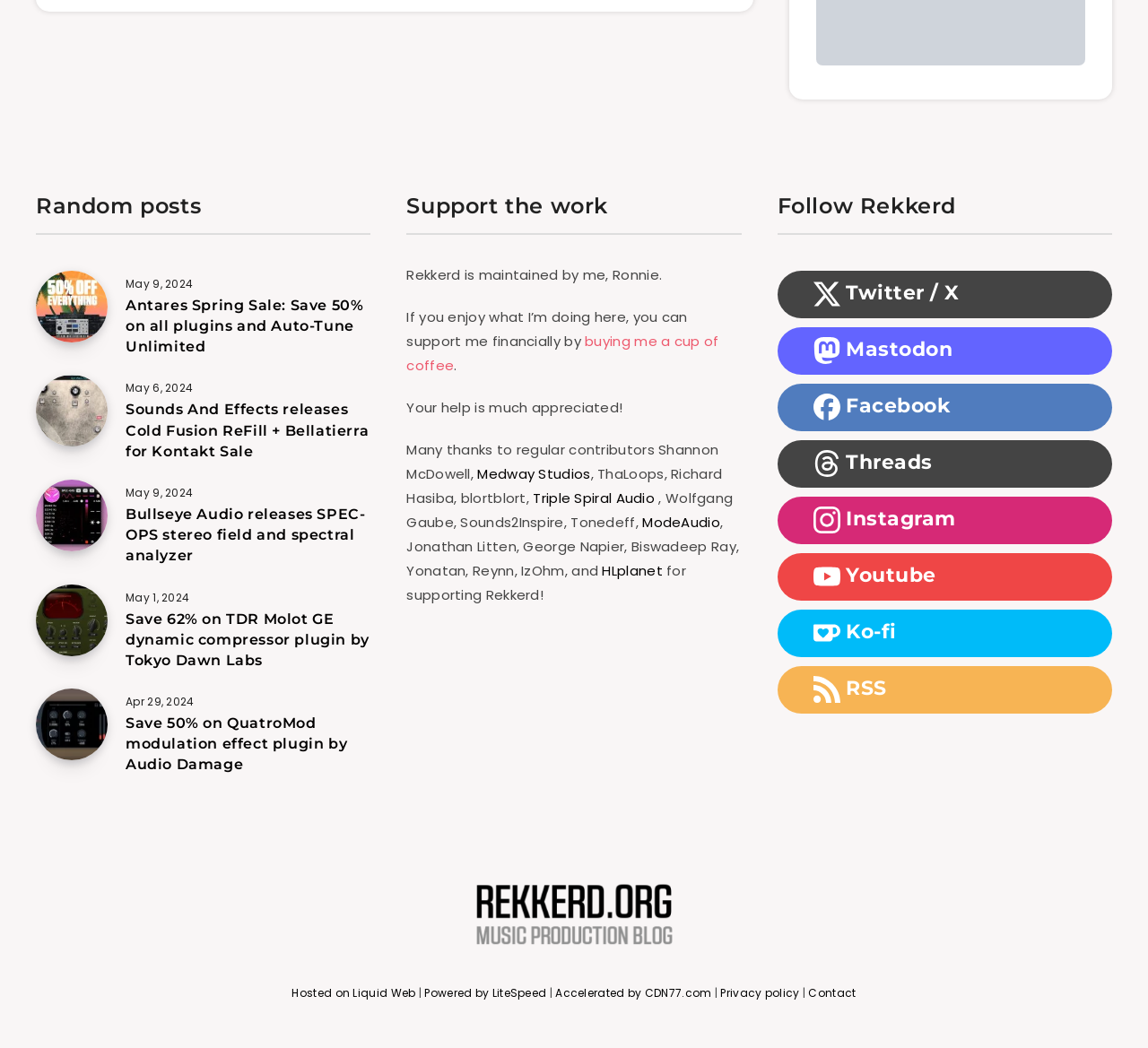Indicate the bounding box coordinates of the element that must be clicked to execute the instruction: "Support the work by buying a cup of coffee". The coordinates should be given as four float numbers between 0 and 1, i.e., [left, top, right, bottom].

[0.354, 0.316, 0.626, 0.362]